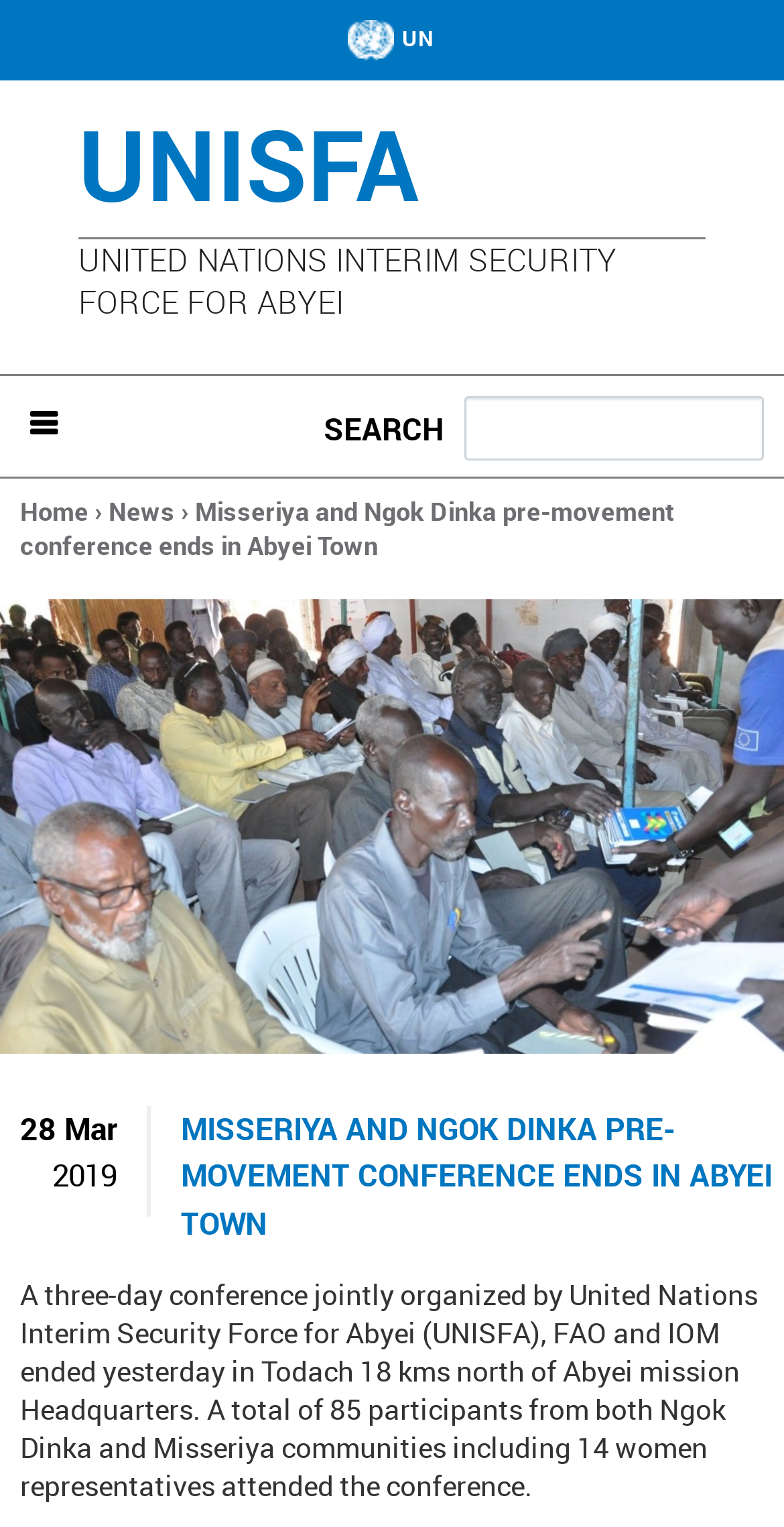Identify the bounding box coordinates of the section that should be clicked to achieve the task described: "Jump to navigation".

[0.0, 0.0, 1.0, 0.008]